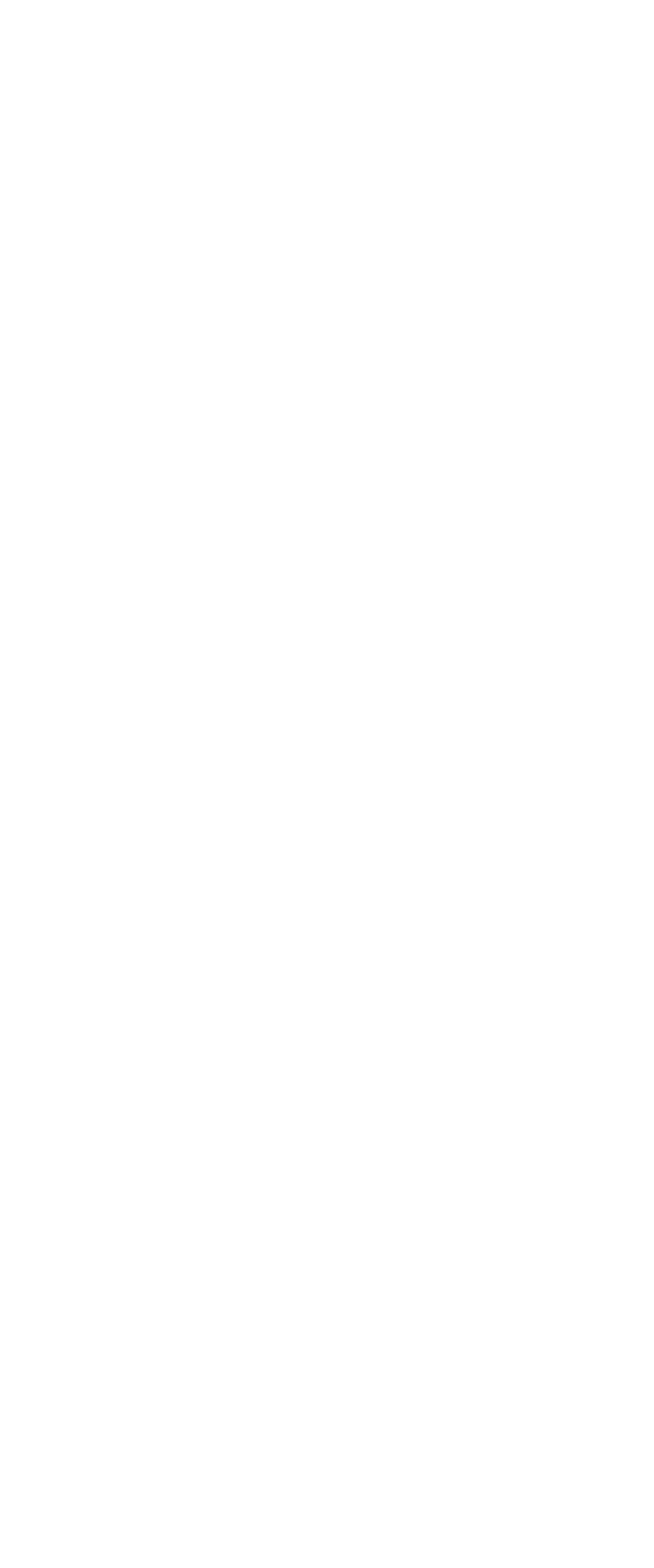What type of service does Mad Trash offer?
Using the visual information, reply with a single word or short phrase.

Dumpster Rental & Junk Hauling